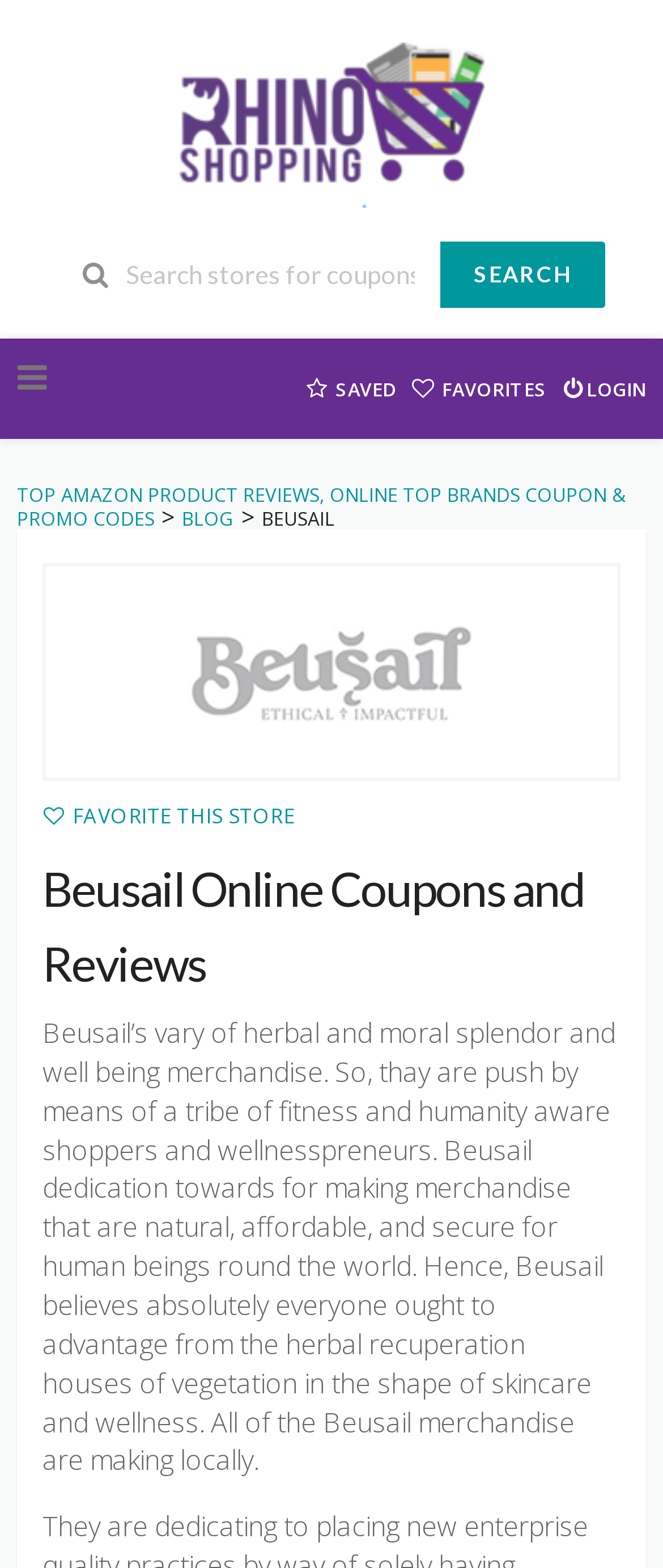What is the purpose of the search box?
Look at the screenshot and give a one-word or phrase answer.

Search stores for coupons